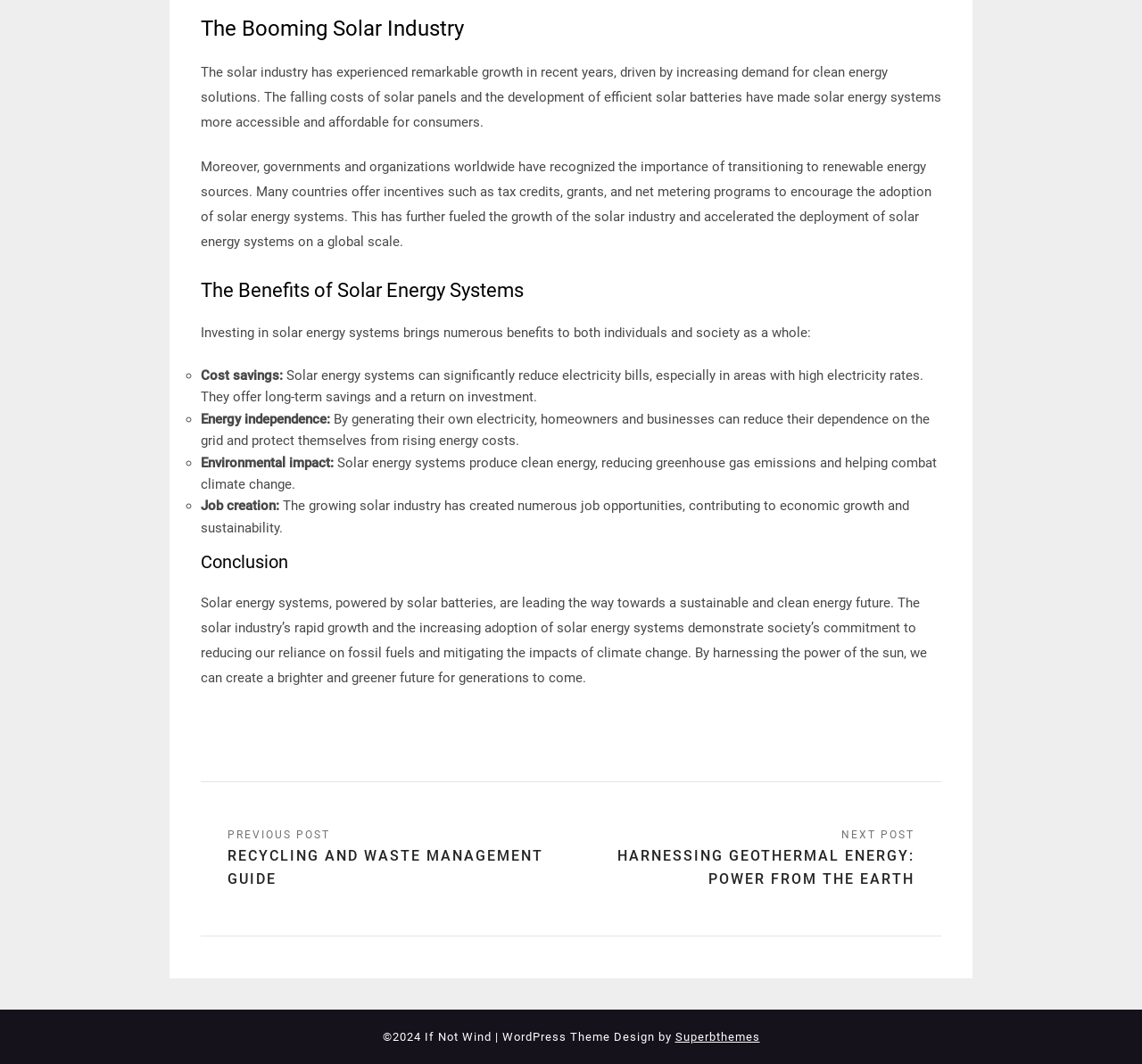What is the theme design of the website by?
Please provide a single word or phrase as the answer based on the screenshot.

Superbthemes